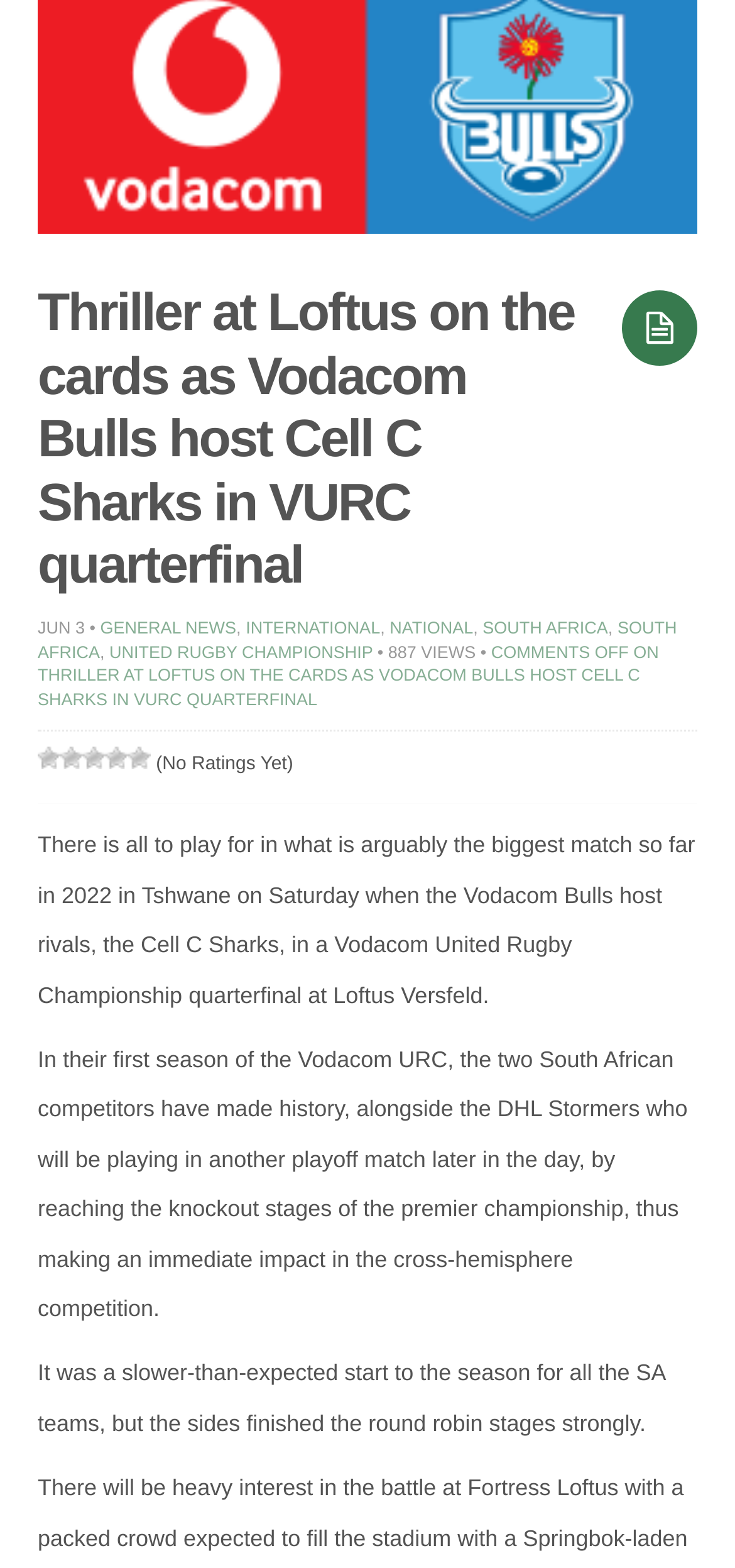Using the webpage screenshot and the element description South Africa, determine the bounding box coordinates. Specify the coordinates in the format (top-left x, top-left y, bottom-right x, bottom-right y) with values ranging from 0 to 1.

[0.051, 0.394, 0.921, 0.422]